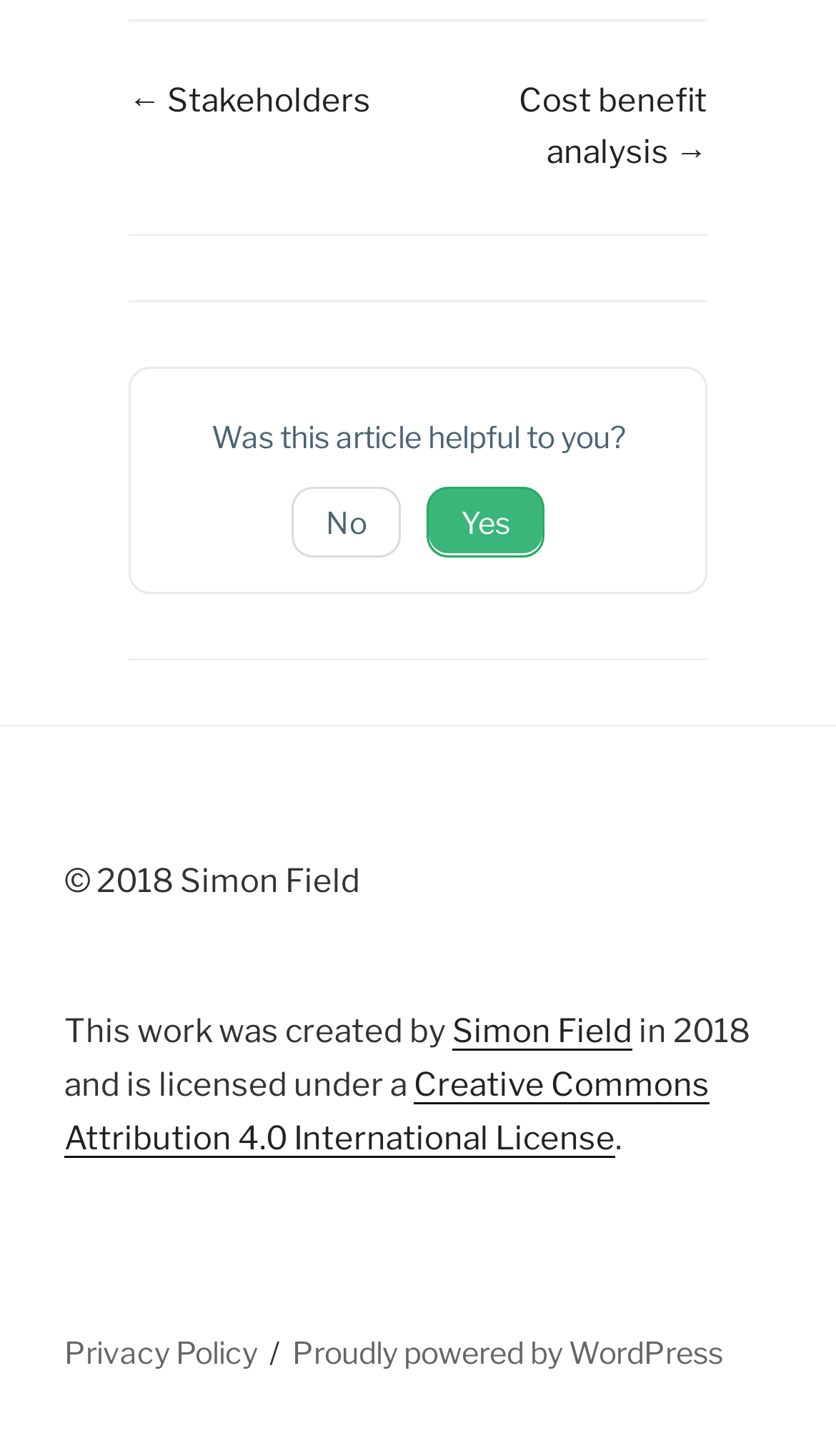Use a single word or phrase to answer the question: How many links are there in the footer section?

4